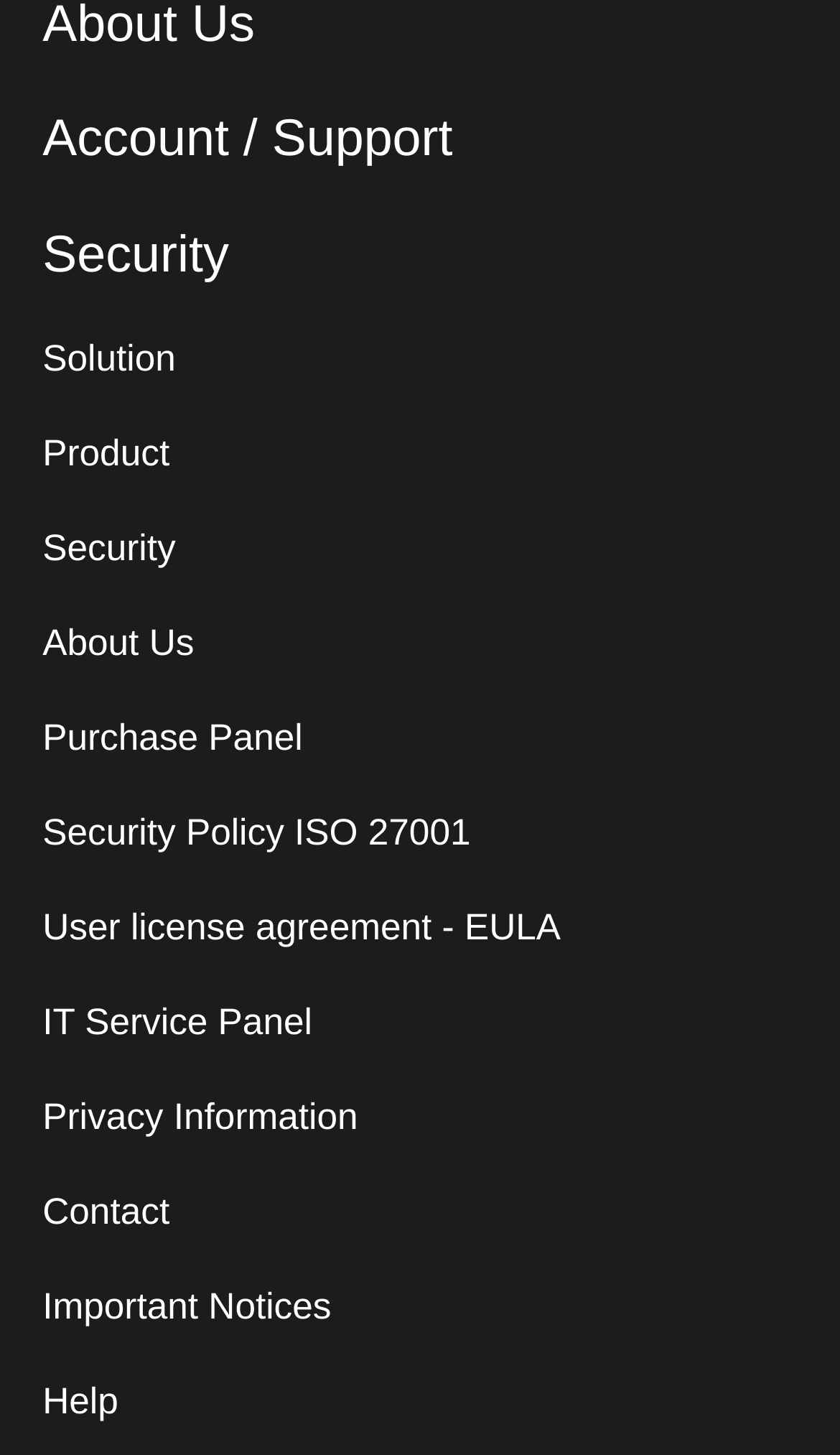Identify the bounding box coordinates for the element you need to click to achieve the following task: "Contact the support team". Provide the bounding box coordinates as four float numbers between 0 and 1, in the form [left, top, right, bottom].

[0.051, 0.819, 0.202, 0.847]